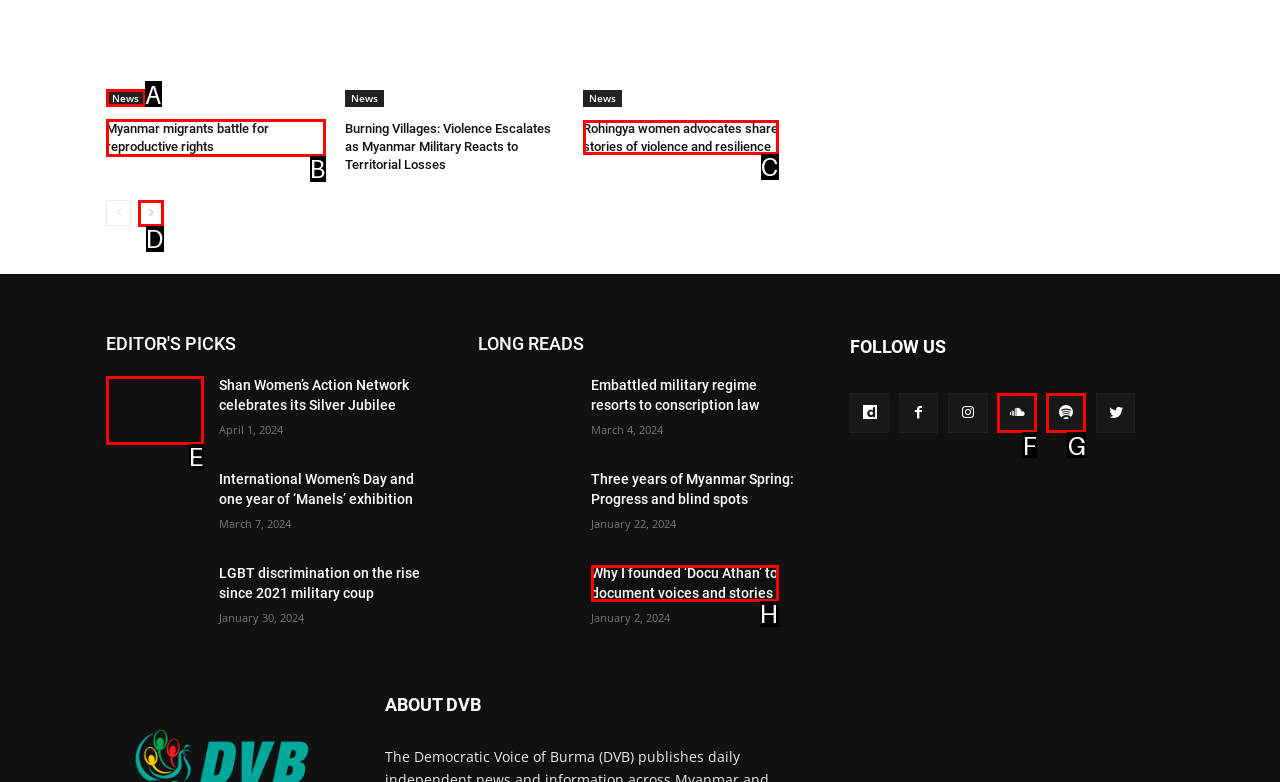Choose the correct UI element to click for this task: Read 'Myanmar migrants battle for reproductive rights' Answer using the letter from the given choices.

B